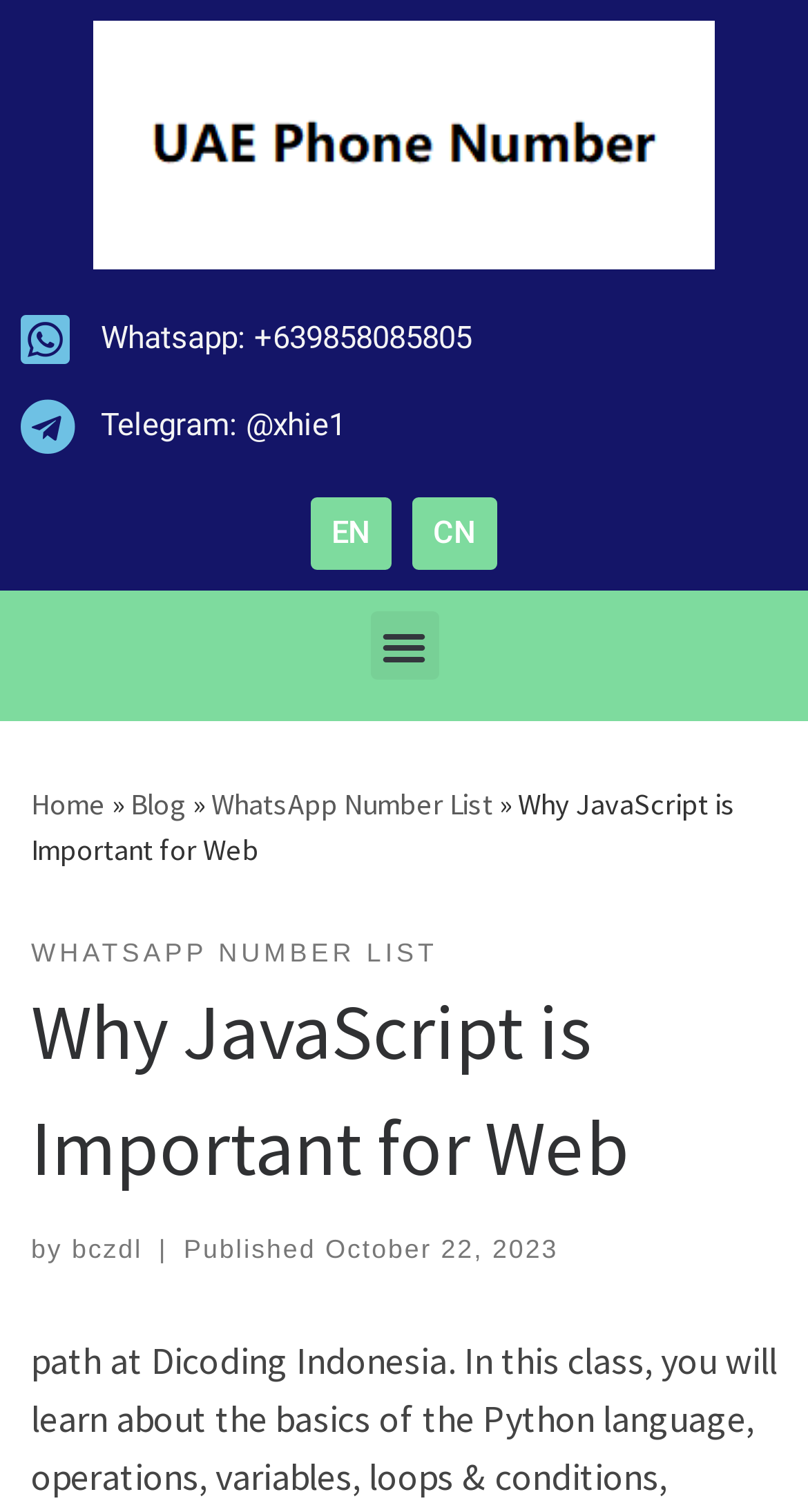Analyze the image and answer the question with as much detail as possible: 
What is the purpose of the 'Menu Toggle' button?

The purpose of the 'Menu Toggle' button can be determined by its name and its location in the top navigation bar, indicating that it is used to toggle the menu, allowing users to access different sections of the webpage.